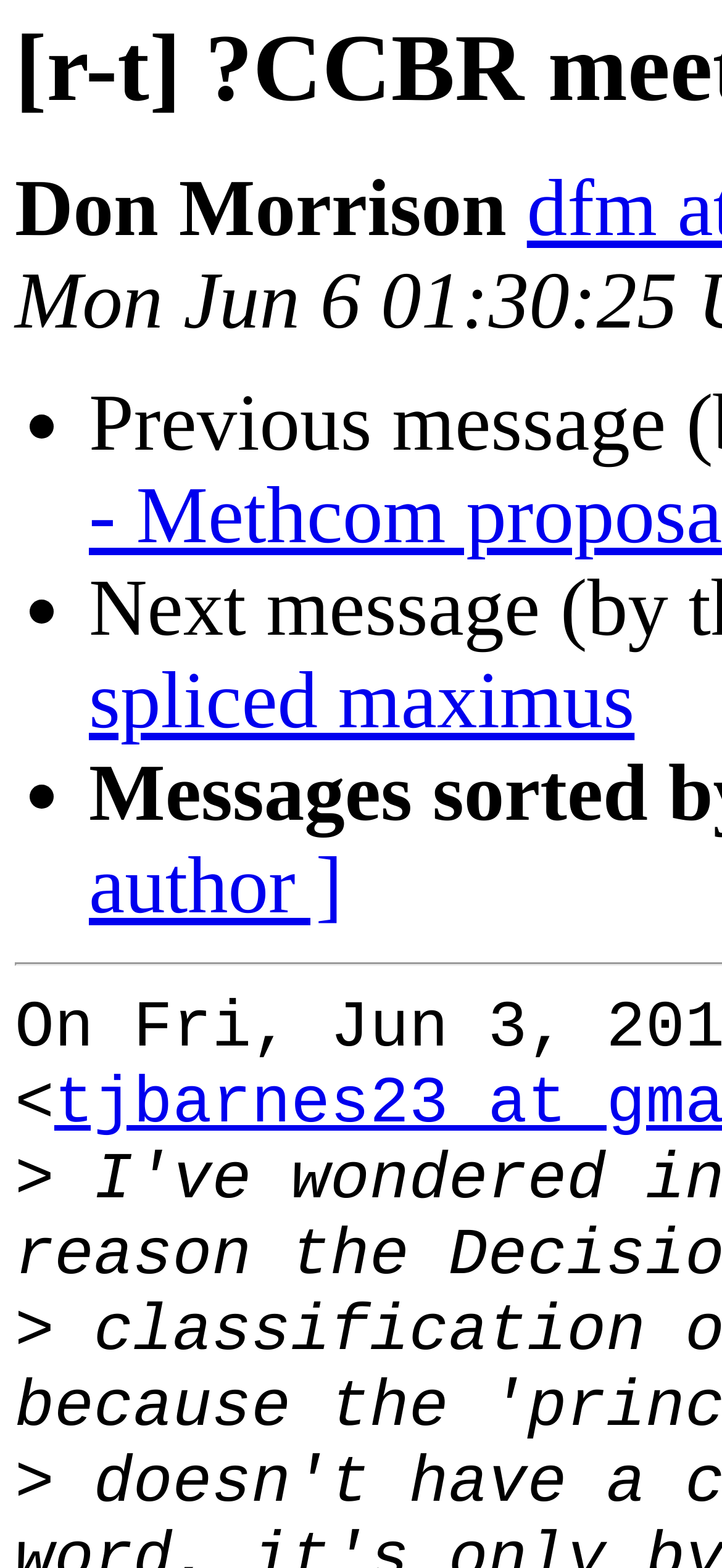Identify the primary heading of the webpage and provide its text.

[r-t] ?CCBR meeting - Methcom proposals